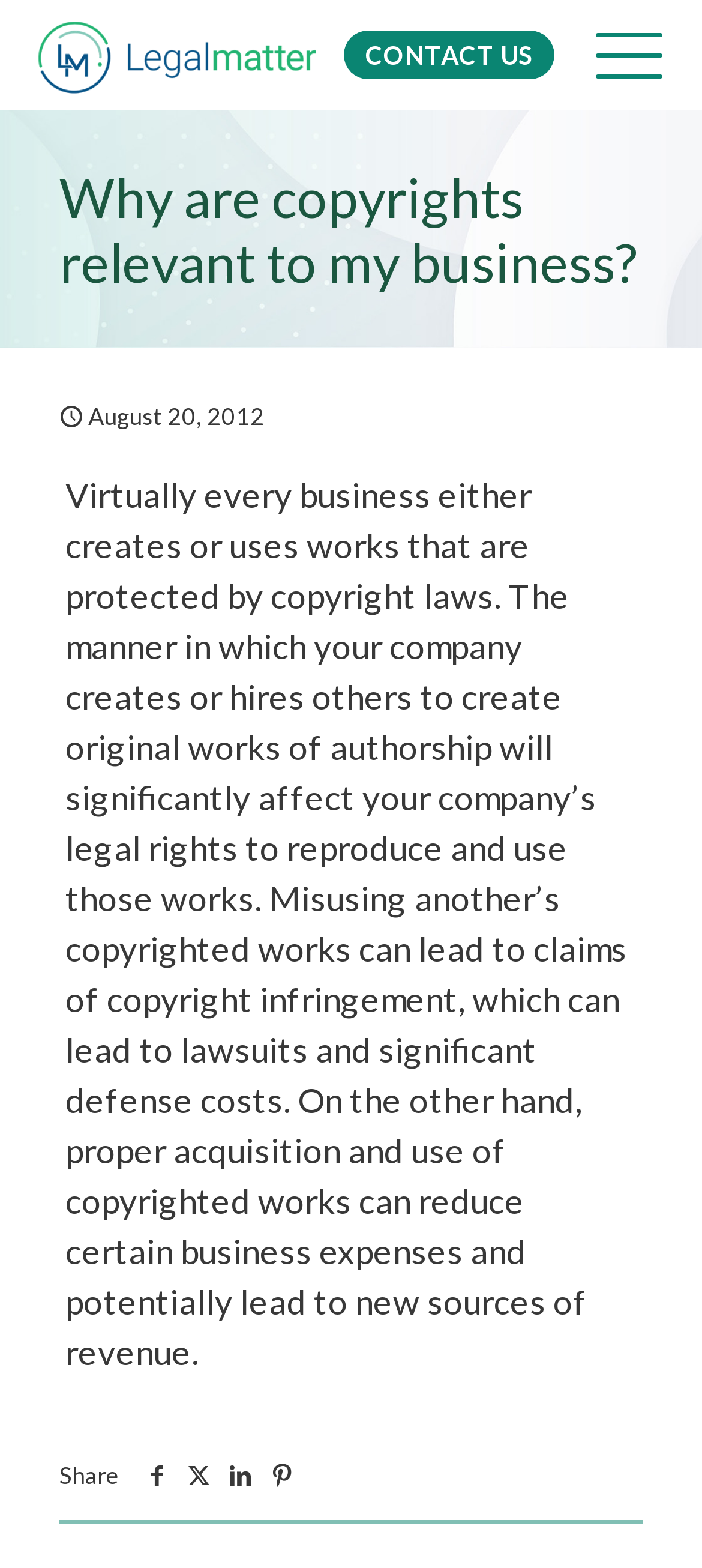Using floating point numbers between 0 and 1, provide the bounding box coordinates in the format (top-left x, top-left y, bottom-right x, bottom-right y). Locate the UI element described here: aria-label="linkedin icon"

[0.313, 0.931, 0.372, 0.95]